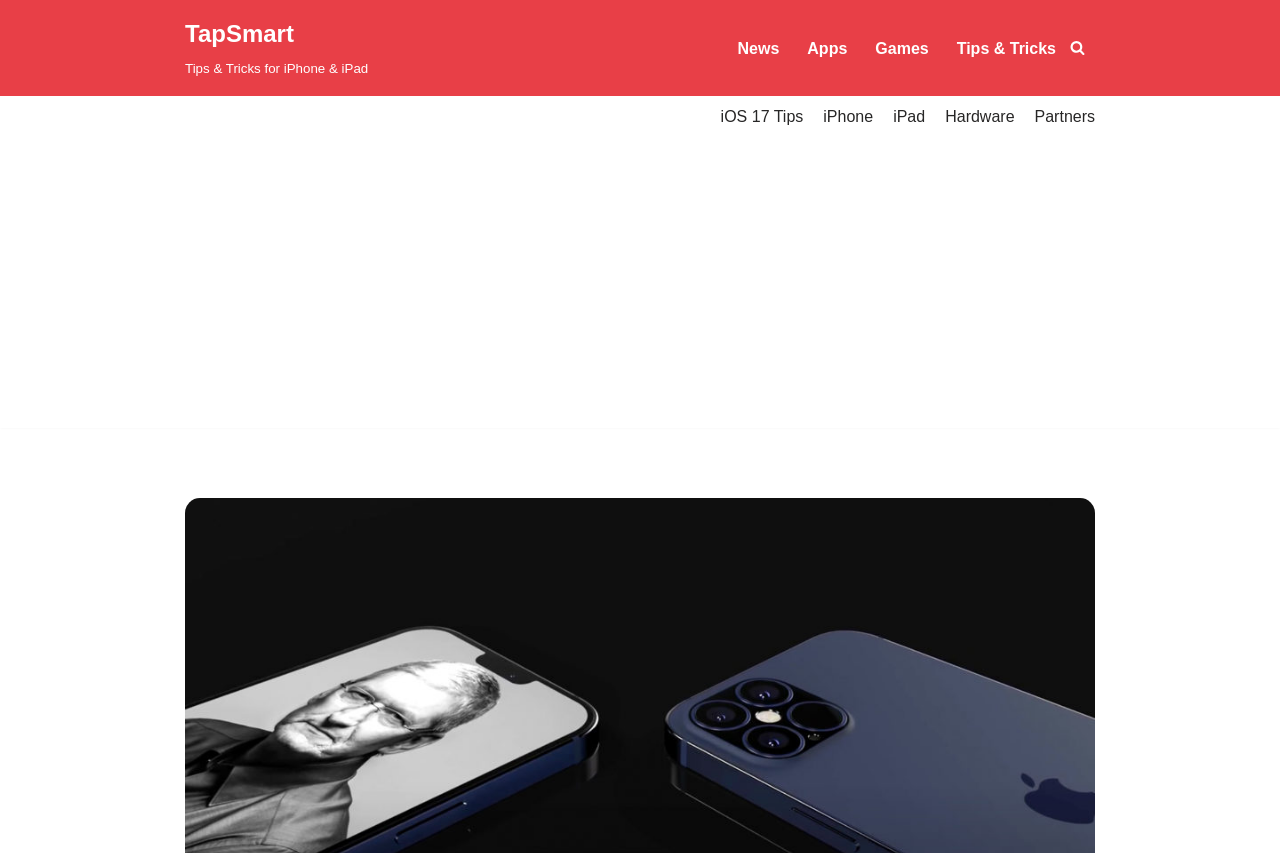Answer the question briefly using a single word or phrase: 
What is the purpose of the link 'Skip to content'?

To skip to the main content